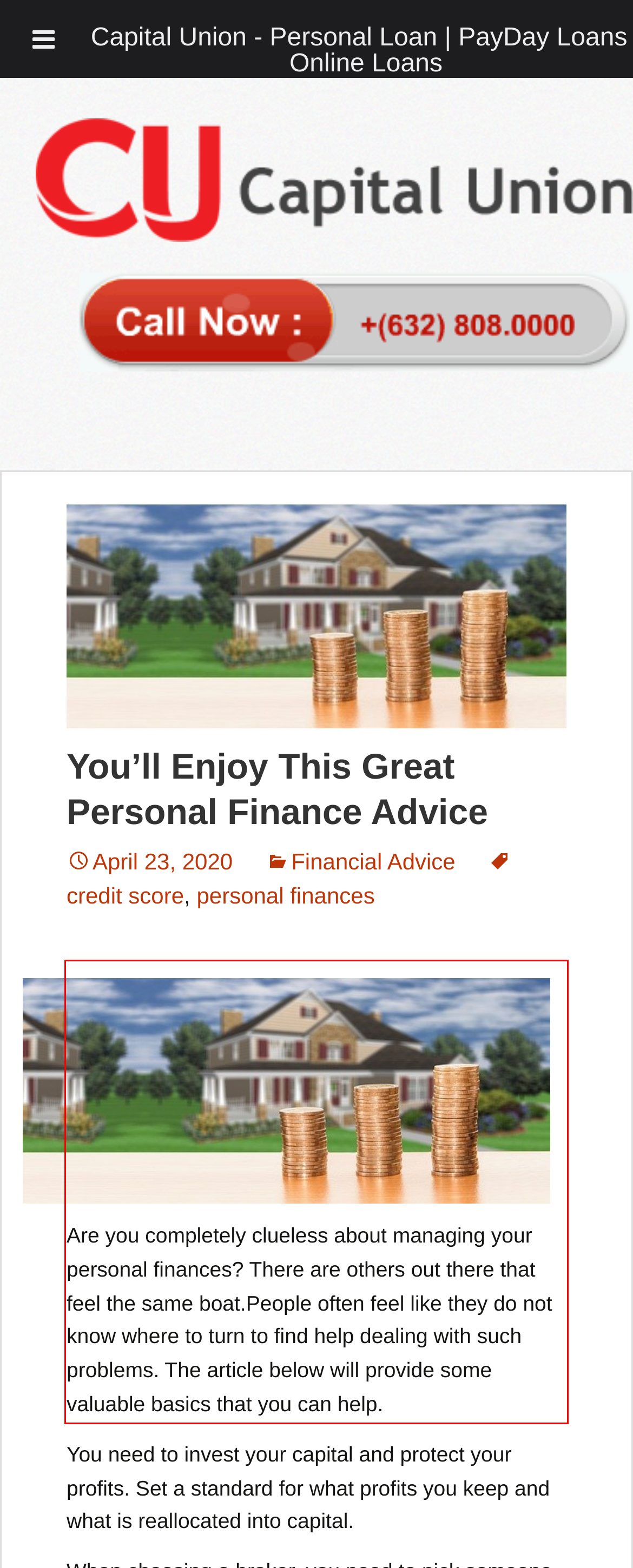Look at the webpage screenshot and recognize the text inside the red bounding box.

Are you completely clueless about managing your personal finances? There are others out there that feel the same boat.People often feel like they do not know where to turn to find help dealing with such problems. The article below will provide some valuable basics that you can help.